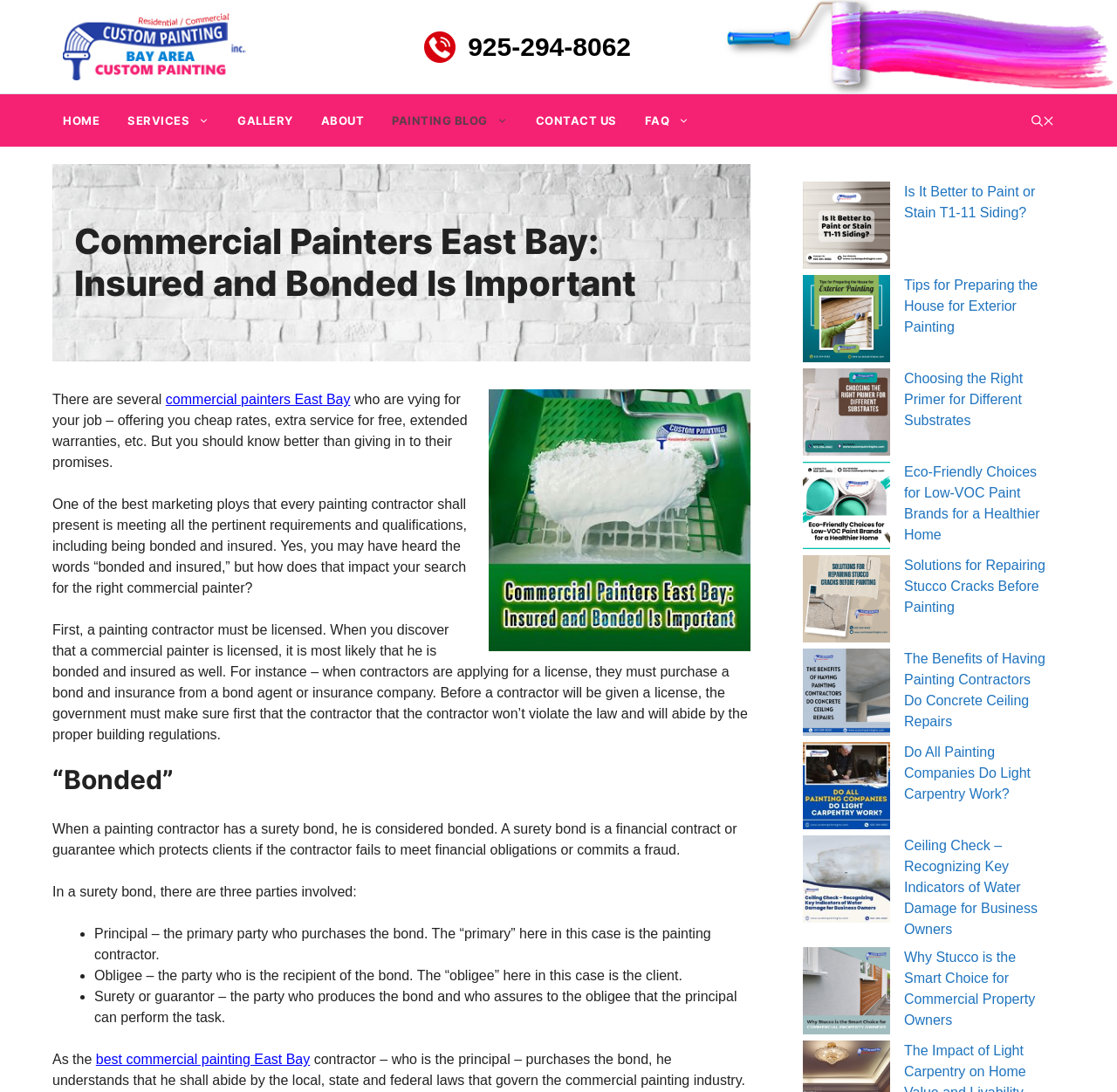What is the purpose of a surety bond?
Please give a detailed and elaborate answer to the question based on the image.

The webpage explains that the purpose of a surety bond is to provide a guarantee that the contractor will perform the task. This is stated in the section '“Bonded”' where it is explained that the surety bond is a financial contract or guarantee which protects clients.